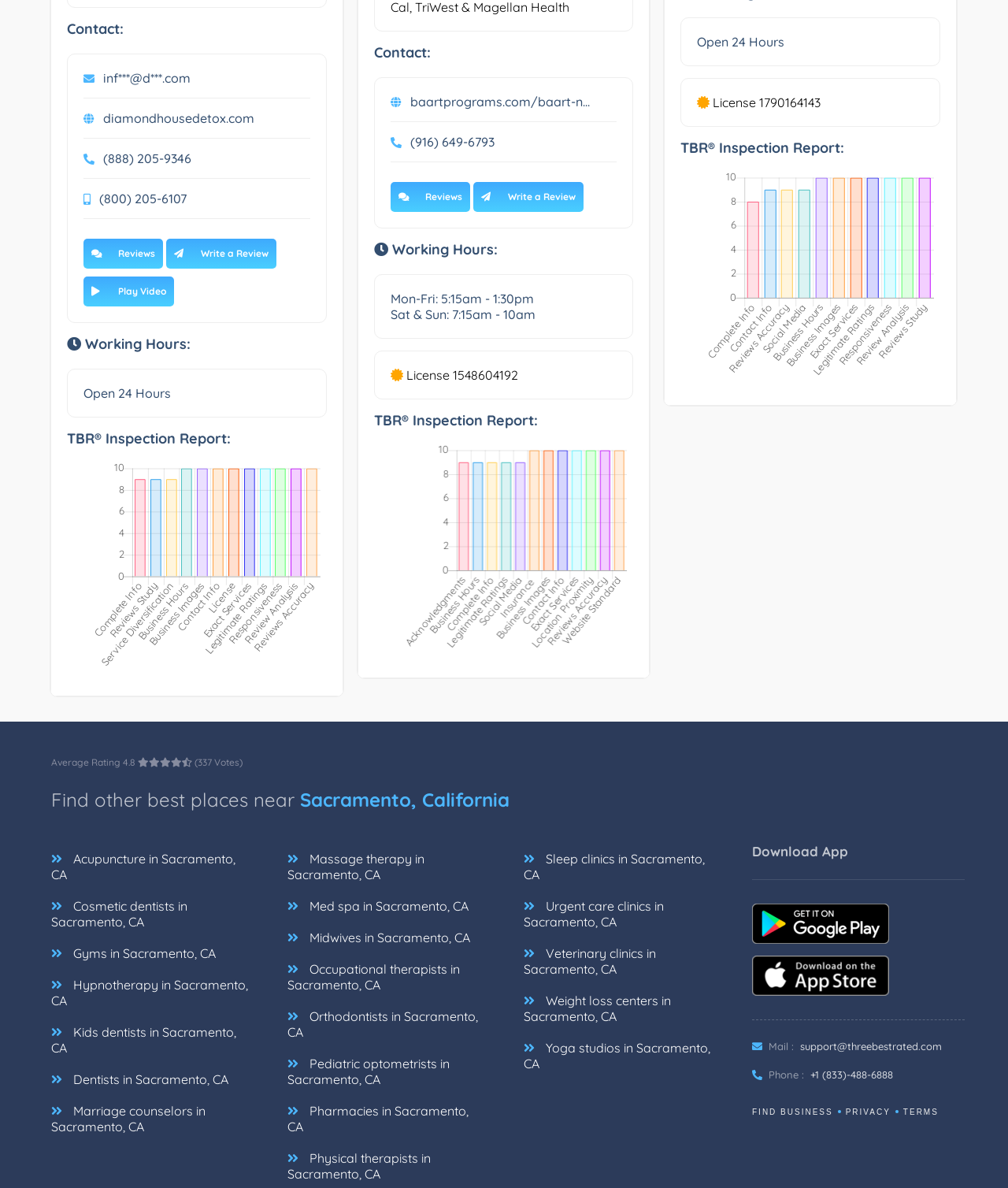Specify the bounding box coordinates of the element's region that should be clicked to achieve the following instruction: "Click the 'inf***@d***.com' email link". The bounding box coordinates consist of four float numbers between 0 and 1, in the format [left, top, right, bottom].

[0.102, 0.059, 0.189, 0.072]